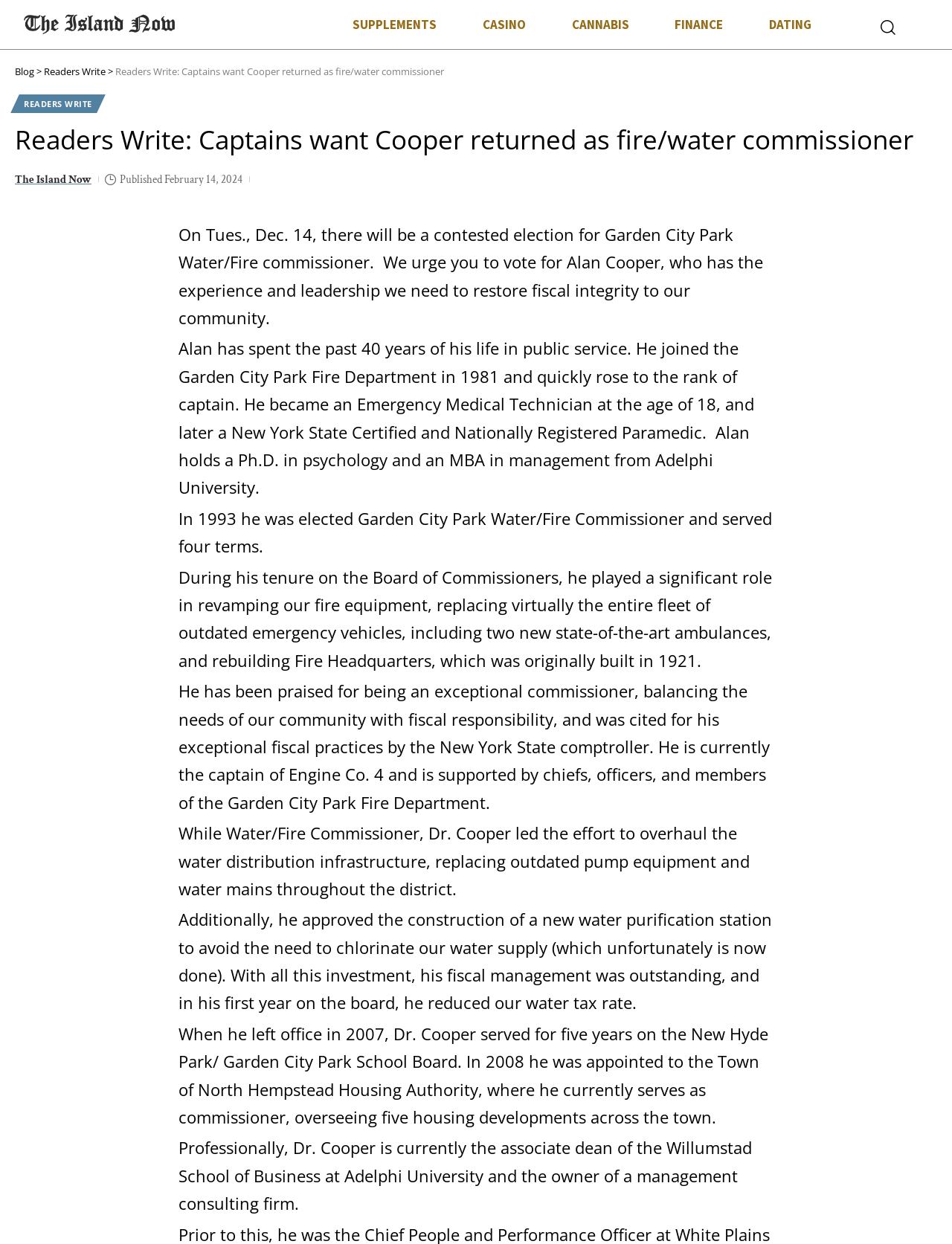Find the primary header on the webpage and provide its text.

Readers Write: Captains want Cooper returned as fire/water commissioner